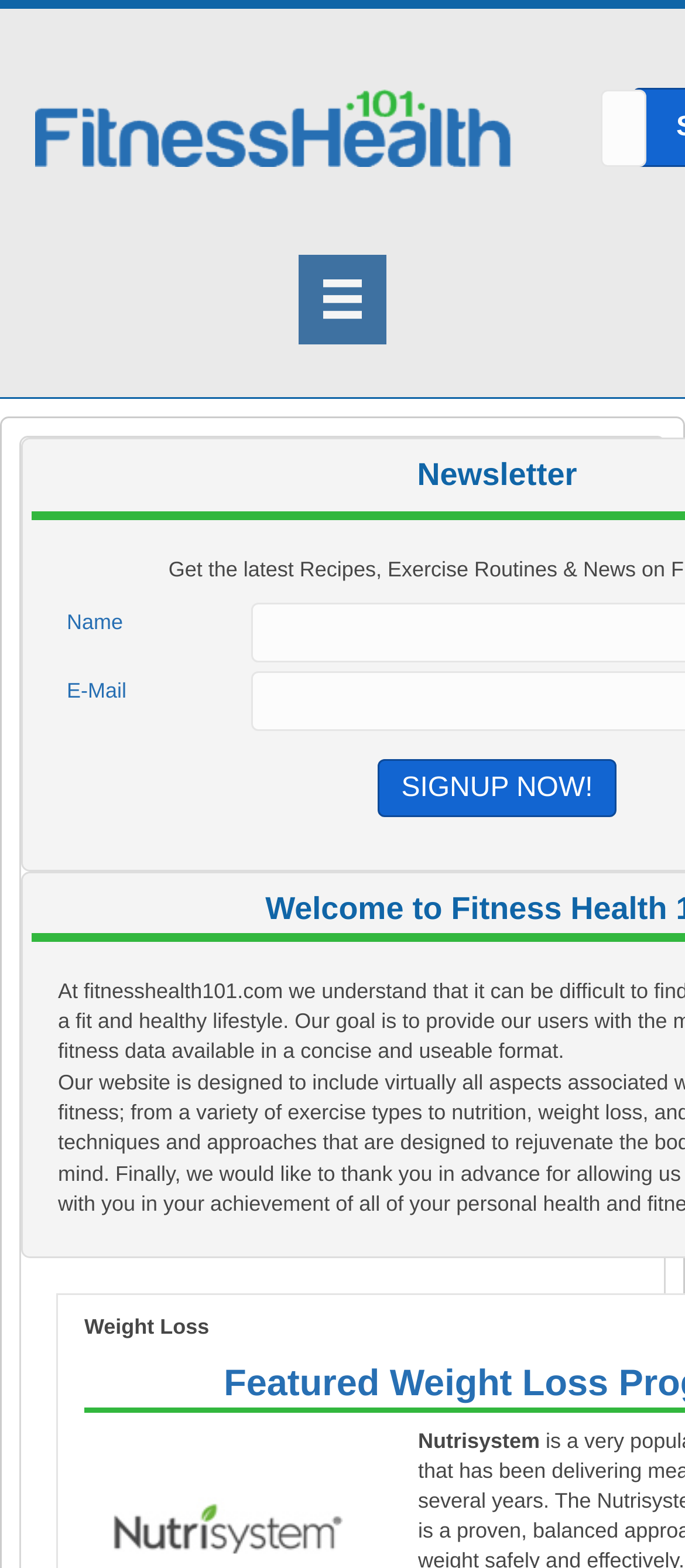Offer a thorough description of the webpage.

The webpage is a health and fitness platform that offers a comprehensive resource for users. At the top left corner, there is a logo image with a link, which is the website's brand identifier. 

To the right of the logo, there is a search form with a search input box, allowing users to quickly find specific content on the website. 

In the middle of the top section, there is a menu button, which, when clicked, reveals a dropdown menu. The menu contains two text labels, "Name" and "E-Mail", and a "SIGNUP NOW!" button, indicating that users can register for the platform. 

At the bottom of the page, there is a text label "Nutrisystem", which might be a sponsored content or a partner of the platform.